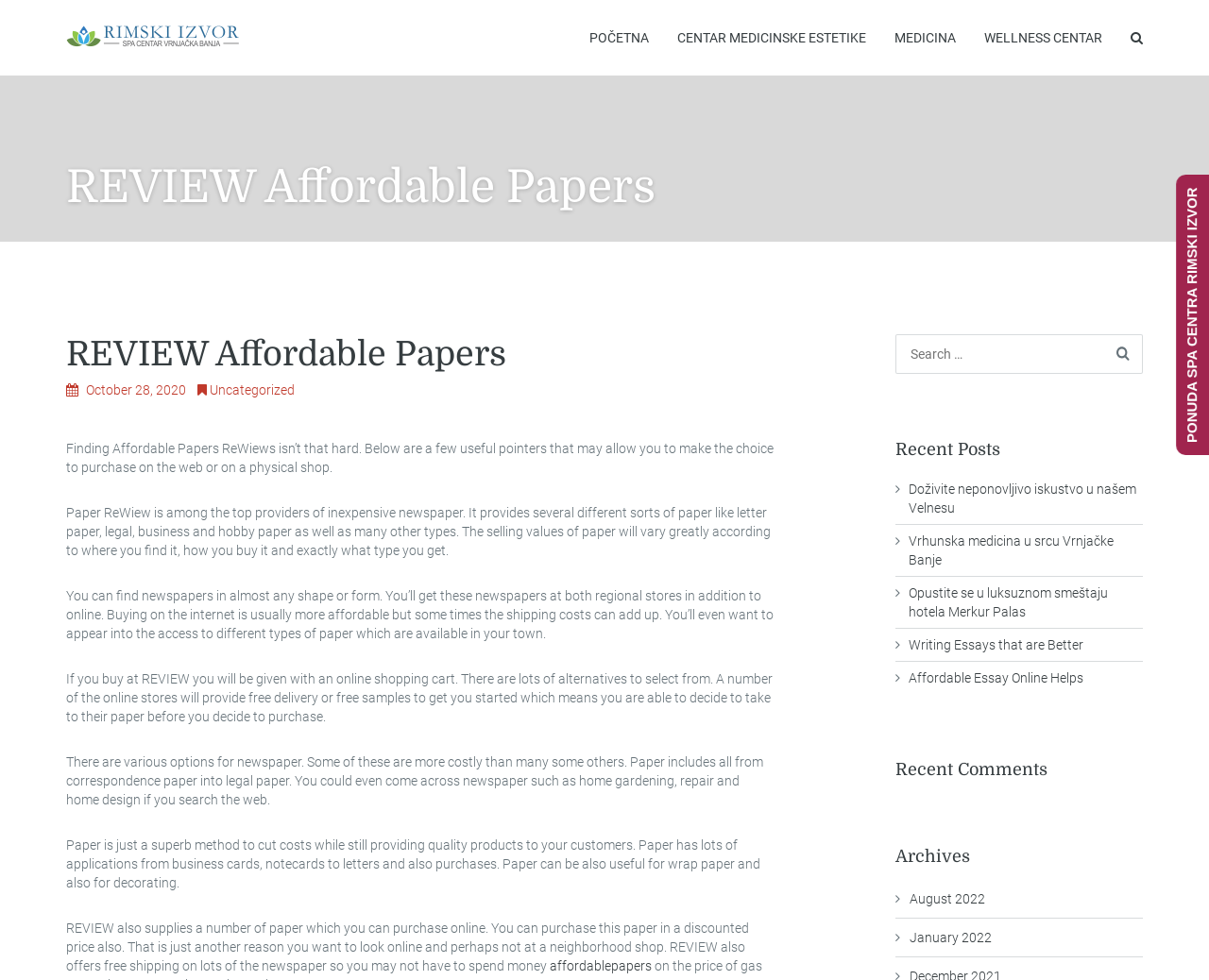What is the main topic of this webpage?
Please describe in detail the information shown in the image to answer the question.

The main topic of this webpage is Affordable Papers, which is evident from the heading 'REVIEW Affordable Papers' and the content of the webpage that discusses various aspects of paper, including its types, prices, and availability.